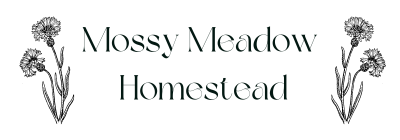What is emphasized by the delicate floral illustrations?
Refer to the image and provide a one-word or short phrase answer.

Connection to nature